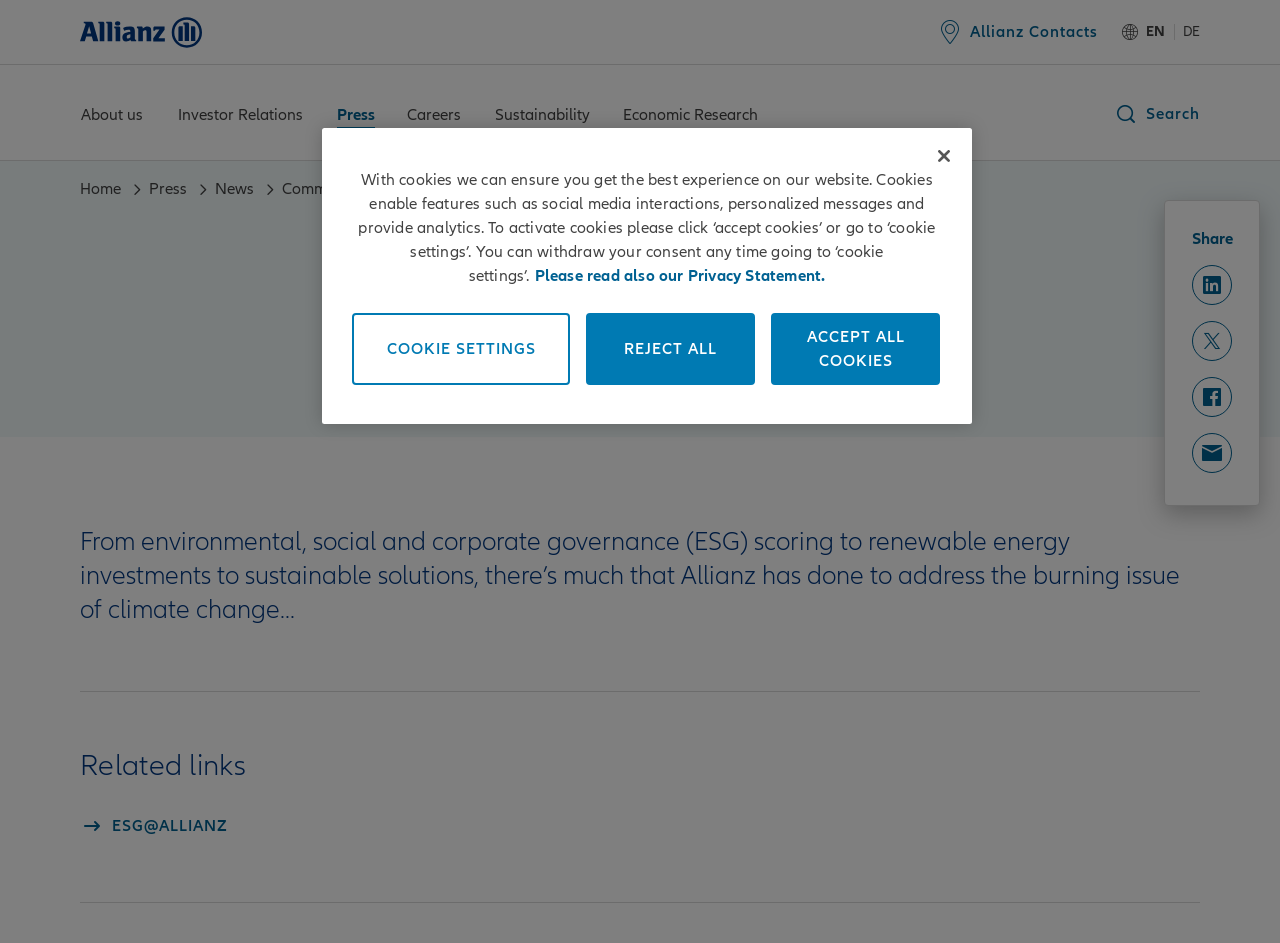Give a short answer using one word or phrase for the question:
What is the logo displayed at the top left corner?

Allianz Logo